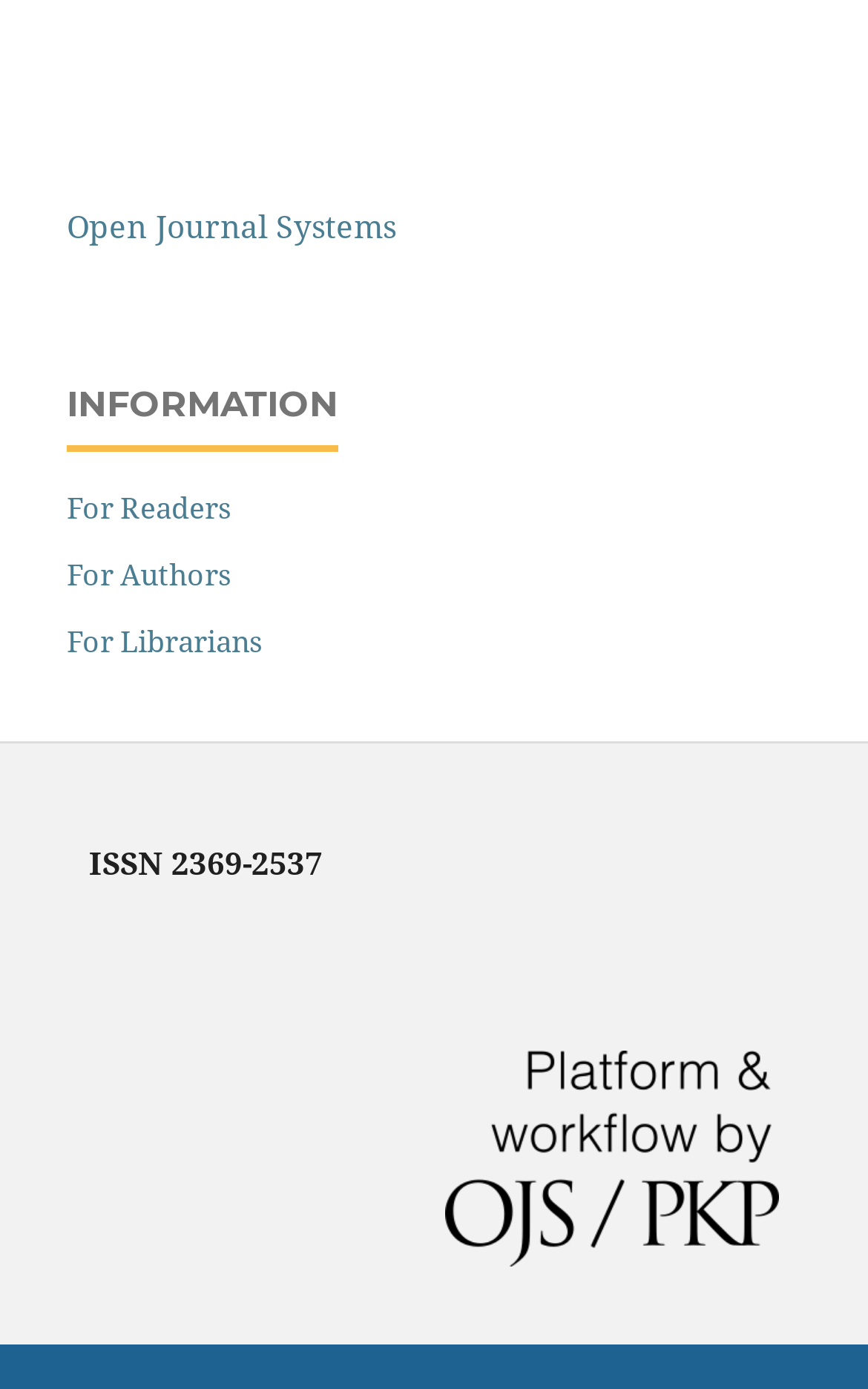What is the ISSN number of the journal?
Using the screenshot, give a one-word or short phrase answer.

2369-2537